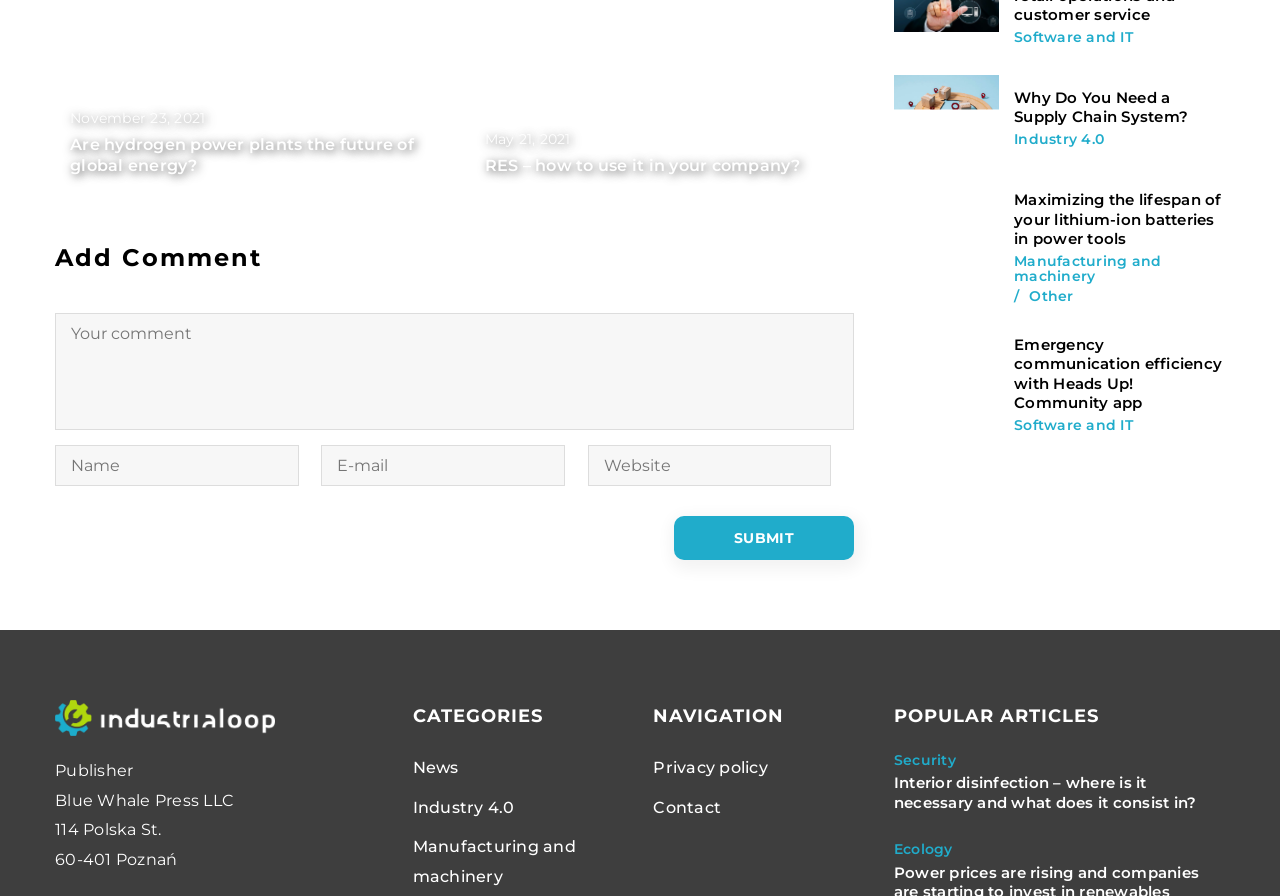Based on the image, provide a detailed and complete answer to the question: 
What is the topic of the second article?

I found the topic of the second article by looking at the article title, which is 'RES – how to use it in your company?'. The topic is likely related to the use of RES in a company setting.